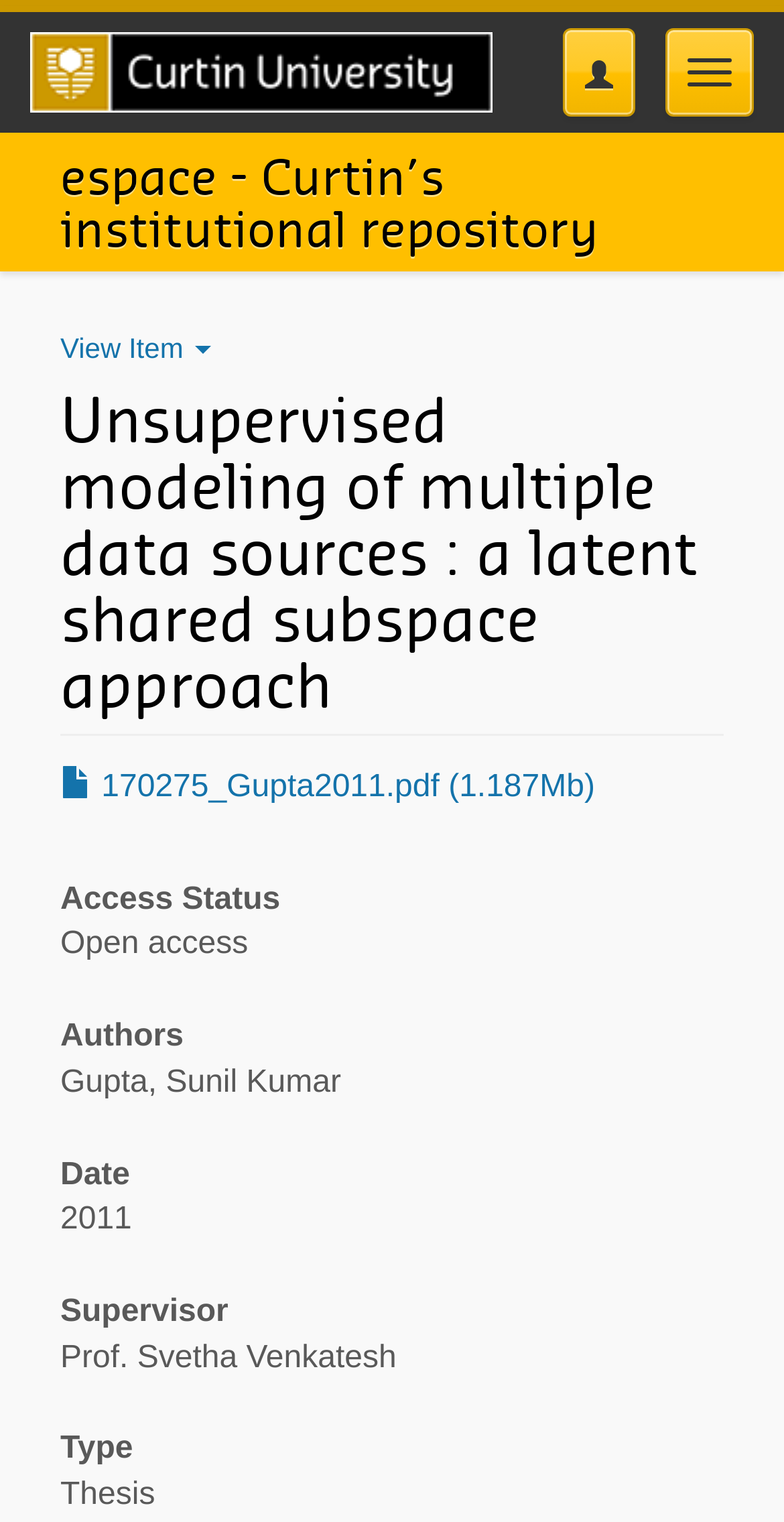What is the name of the university?
Using the image, give a concise answer in the form of a single word or short phrase.

Curtin University